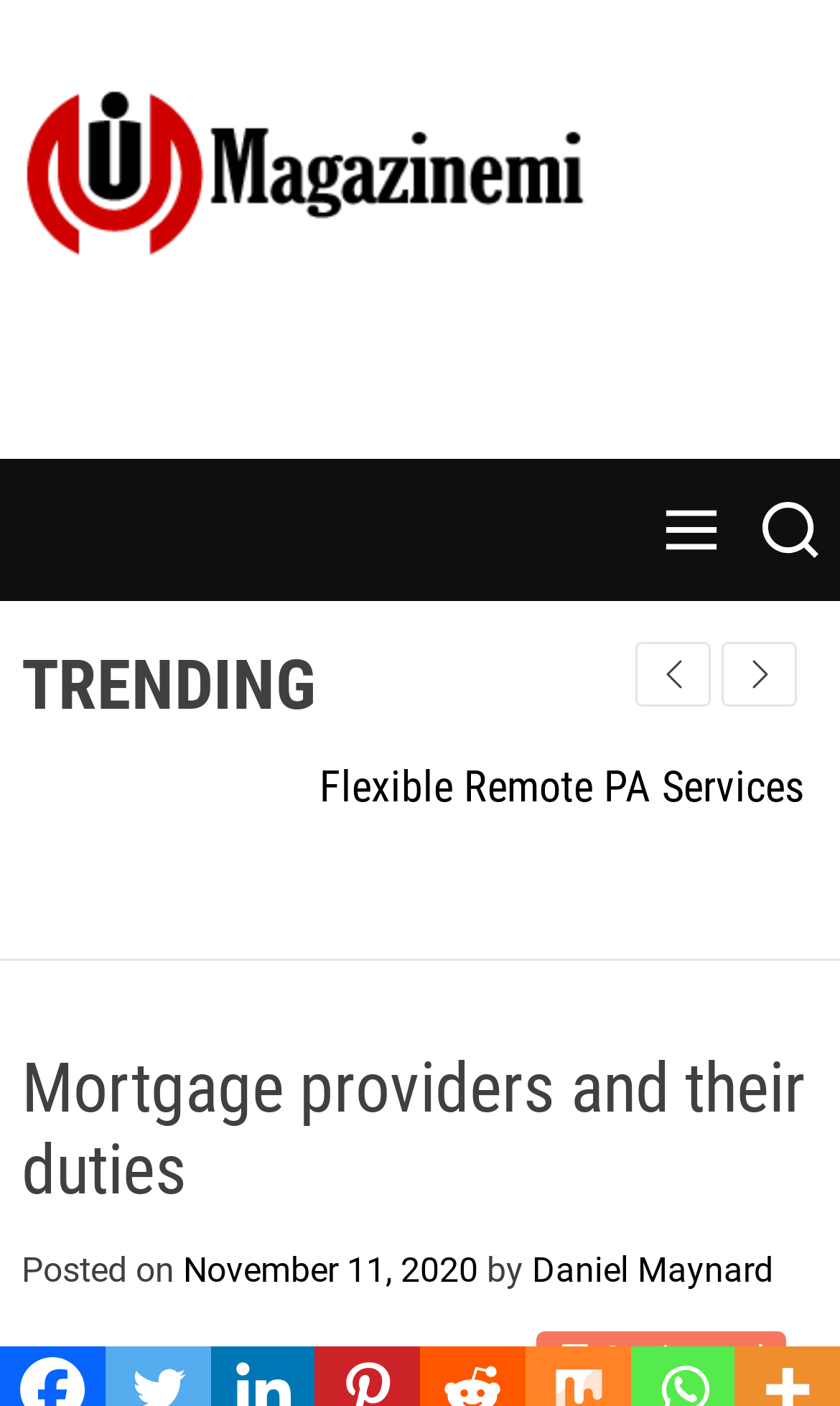Answer the question in one word or a short phrase:
How long does it take to read the current article?

2 min